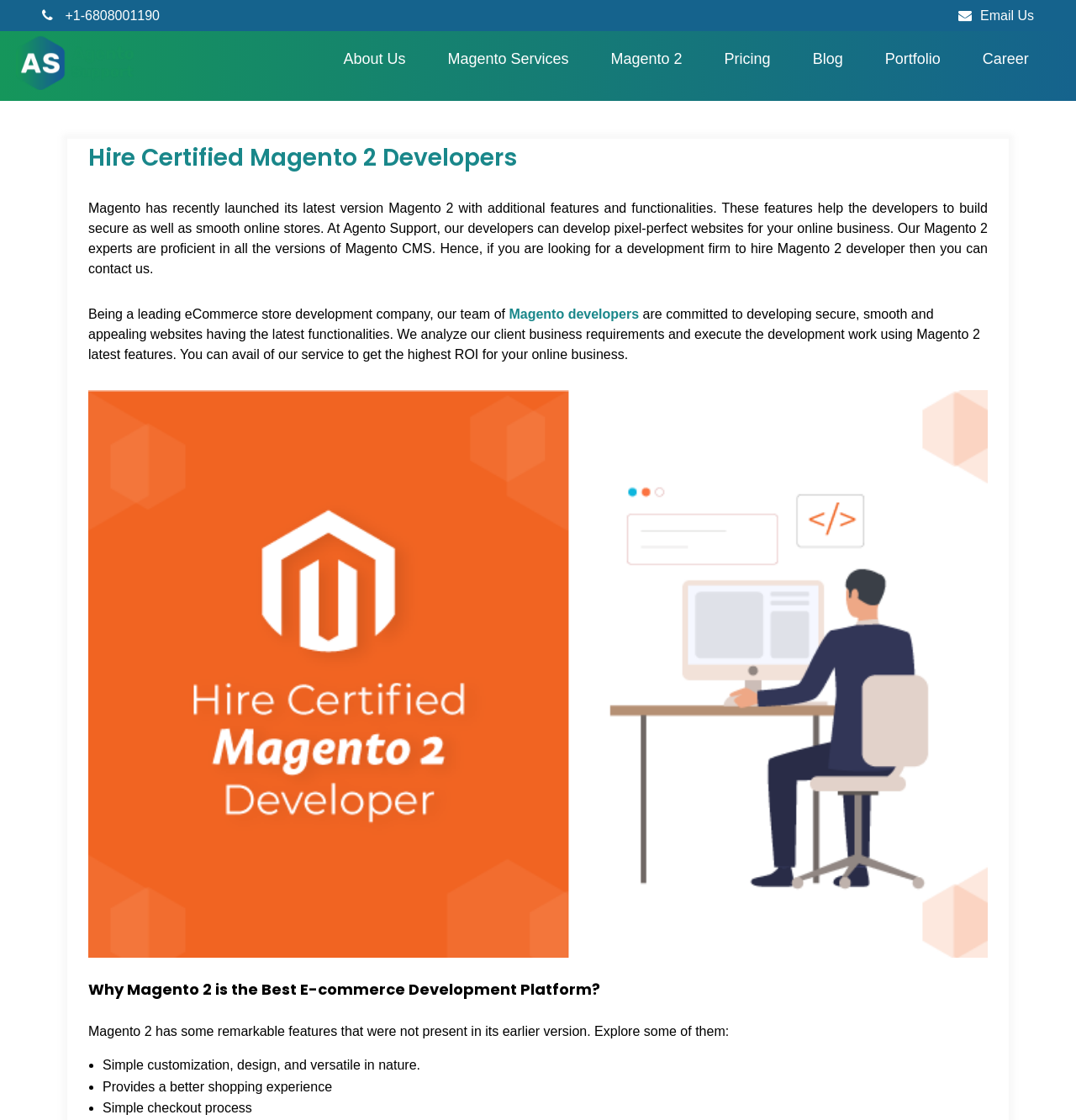Specify the bounding box coordinates of the area to click in order to execute this command: 'Email us'. The coordinates should consist of four float numbers ranging from 0 to 1, and should be formatted as [left, top, right, bottom].

[0.891, 0.008, 0.961, 0.02]